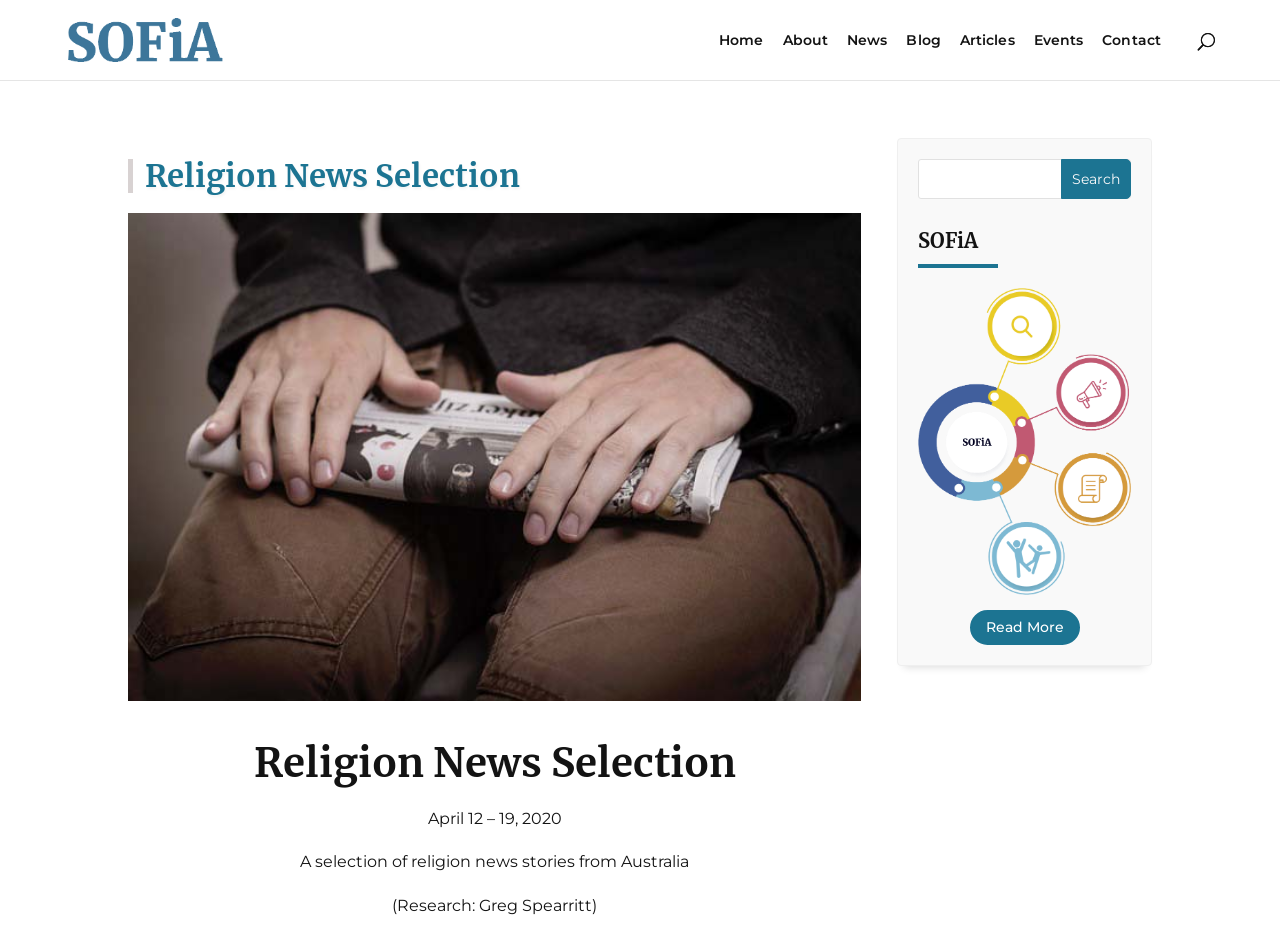Describe the entire webpage, focusing on both content and design.

The webpage is a news selection page from SoFiA - Sea of Faith, with a focus on religion news stories from Australia. At the top left, there is a logo image of SoFiA - Sea of Faith, accompanied by a link to the organization's homepage. 

To the right of the logo, there is a navigation menu consisting of seven links: Home, About, News, Blog, Articles, Events, and Contact. These links are aligned horizontally and are positioned near the top of the page.

Below the navigation menu, there is a search bar that spans most of the page's width. The search bar contains a text box and a search button.

The main content of the page is divided into two sections. The first section has a heading that reads "Religion News Selection" and features a static image. Below the image, there are three lines of text: "April 12 – 19, 2020", "A selection of religion news stories from Australia", and "(Research: Greg Spearritt)". 

The second section is located to the right of the first section and has a heading that reads "SOFiA". This section features an SVG image and a "Read More" link positioned below the image.